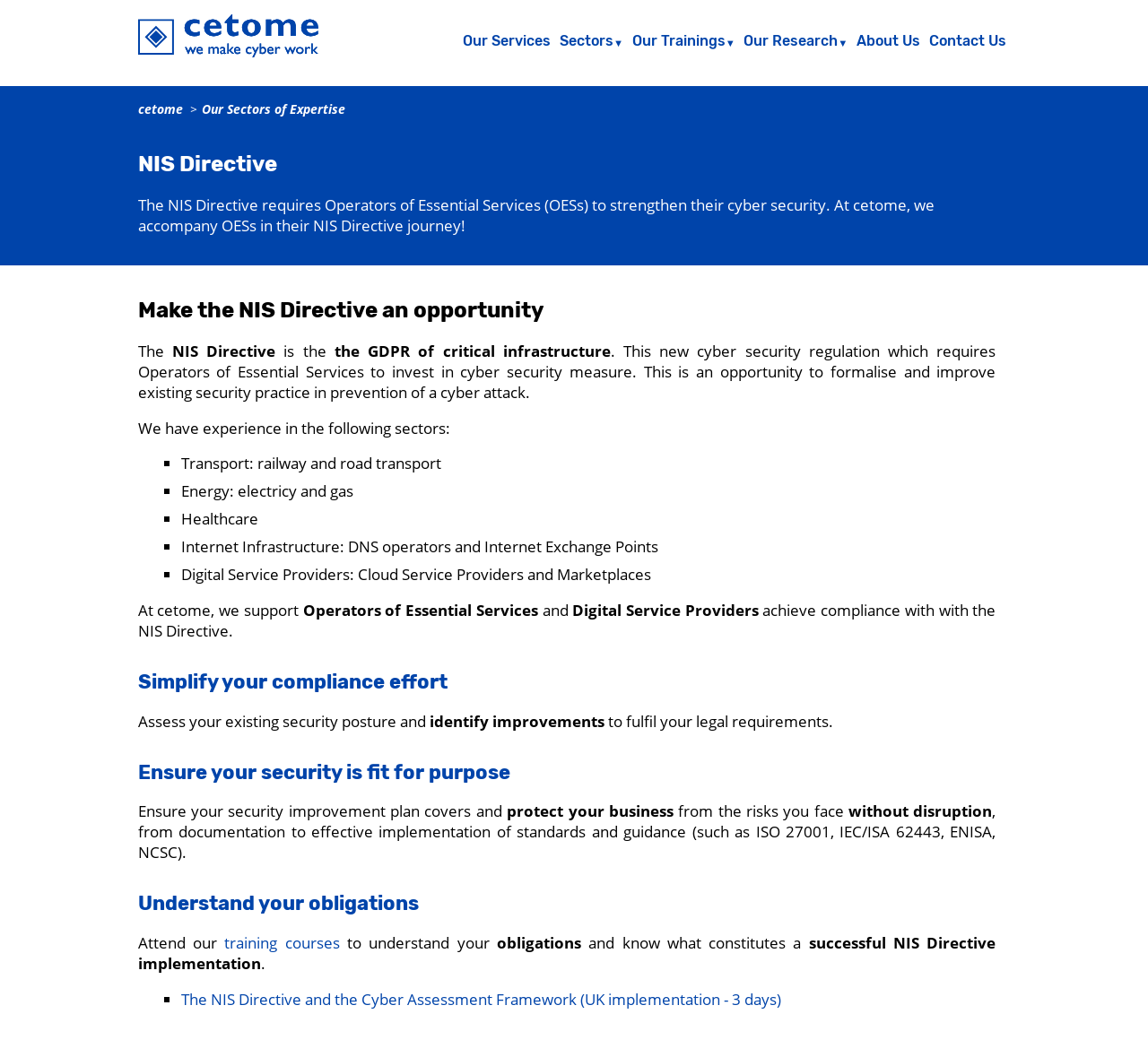Please locate the bounding box coordinates for the element that should be clicked to achieve the following instruction: "go to Our Services". Ensure the coordinates are given as four float numbers between 0 and 1, i.e., [left, top, right, bottom].

[0.4, 0.0, 0.491, 0.083]